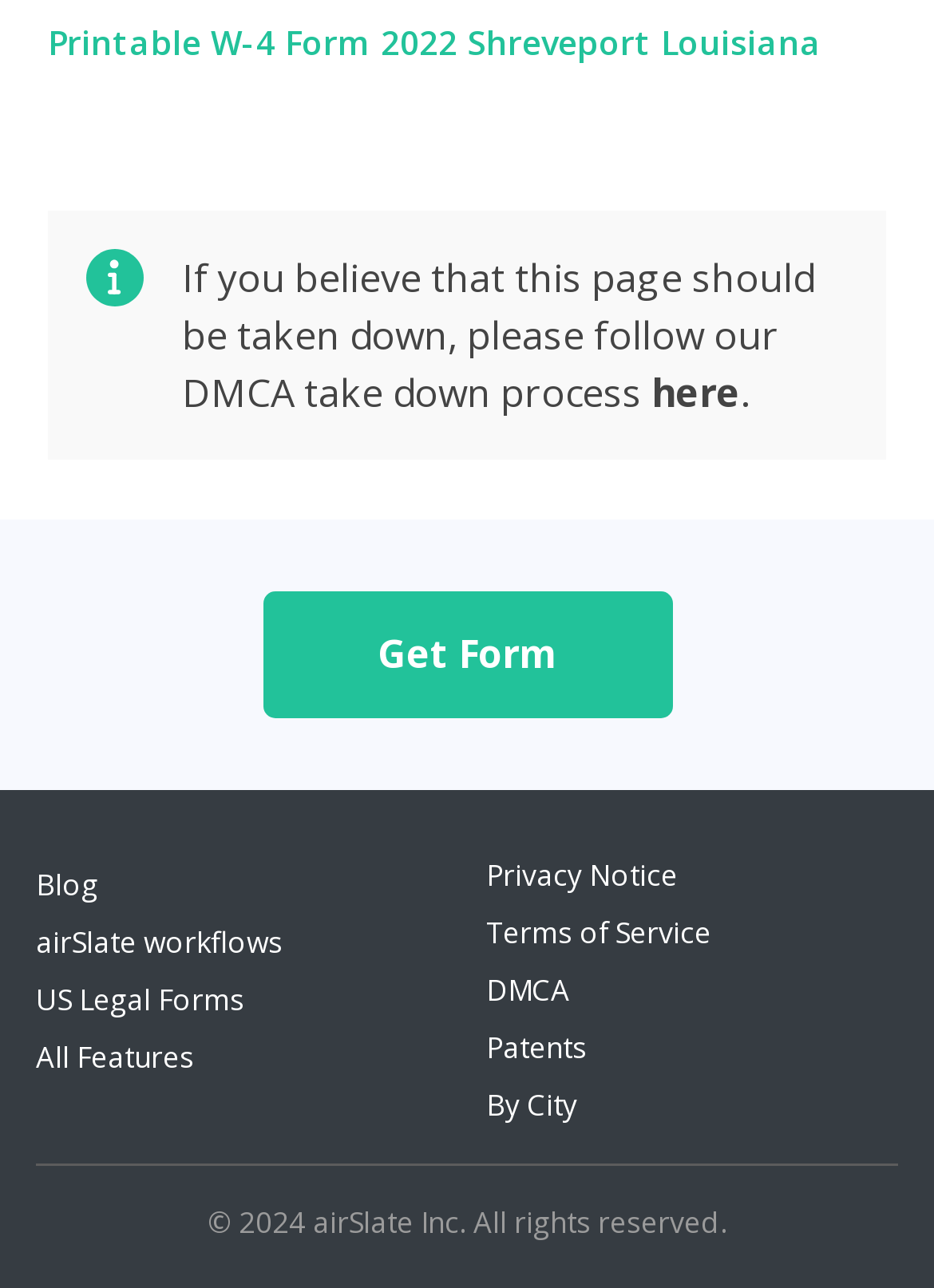Pinpoint the bounding box coordinates of the clickable area needed to execute the instruction: "Visit the blog". The coordinates should be specified as four float numbers between 0 and 1, i.e., [left, top, right, bottom].

[0.038, 0.67, 0.105, 0.702]